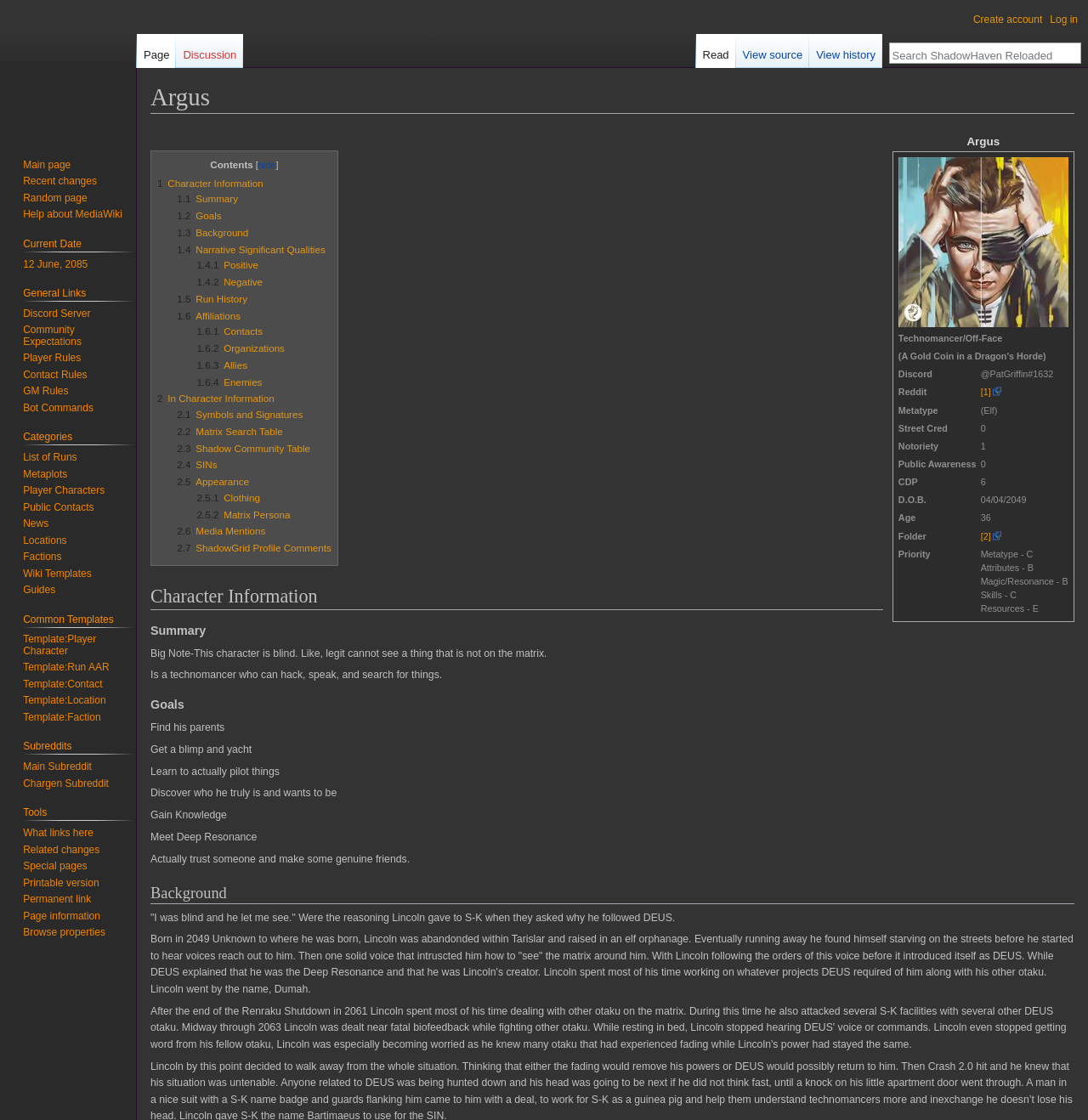Can you find the bounding box coordinates for the element that needs to be clicked to execute this instruction: "Click on the 'Argus.jpg' image"? The coordinates should be given as four float numbers between 0 and 1, i.e., [left, top, right, bottom].

[0.826, 0.14, 0.982, 0.292]